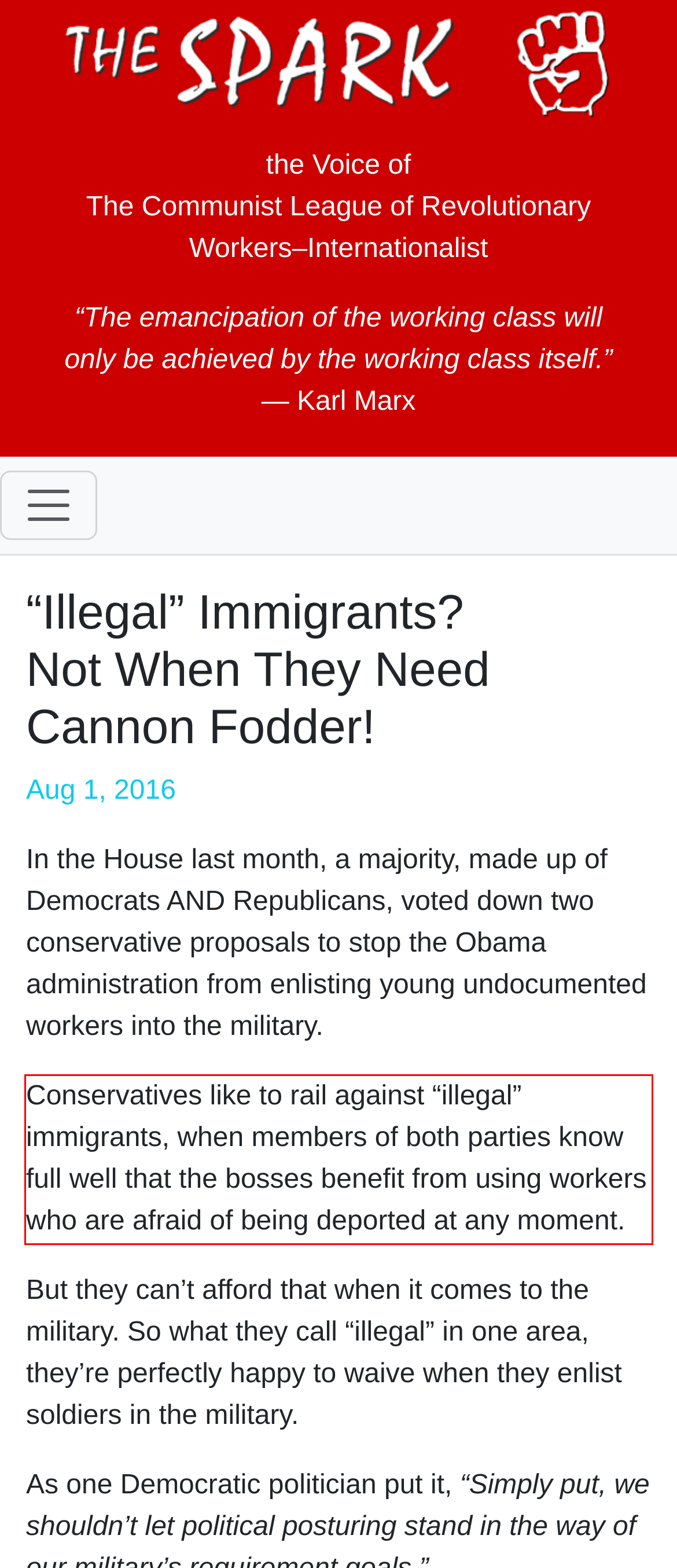From the given screenshot of a webpage, identify the red bounding box and extract the text content within it.

Conservatives like to rail against “illegal” immigrants, when members of both parties know full well that the bosses benefit from using workers who are afraid of being deported at any moment.